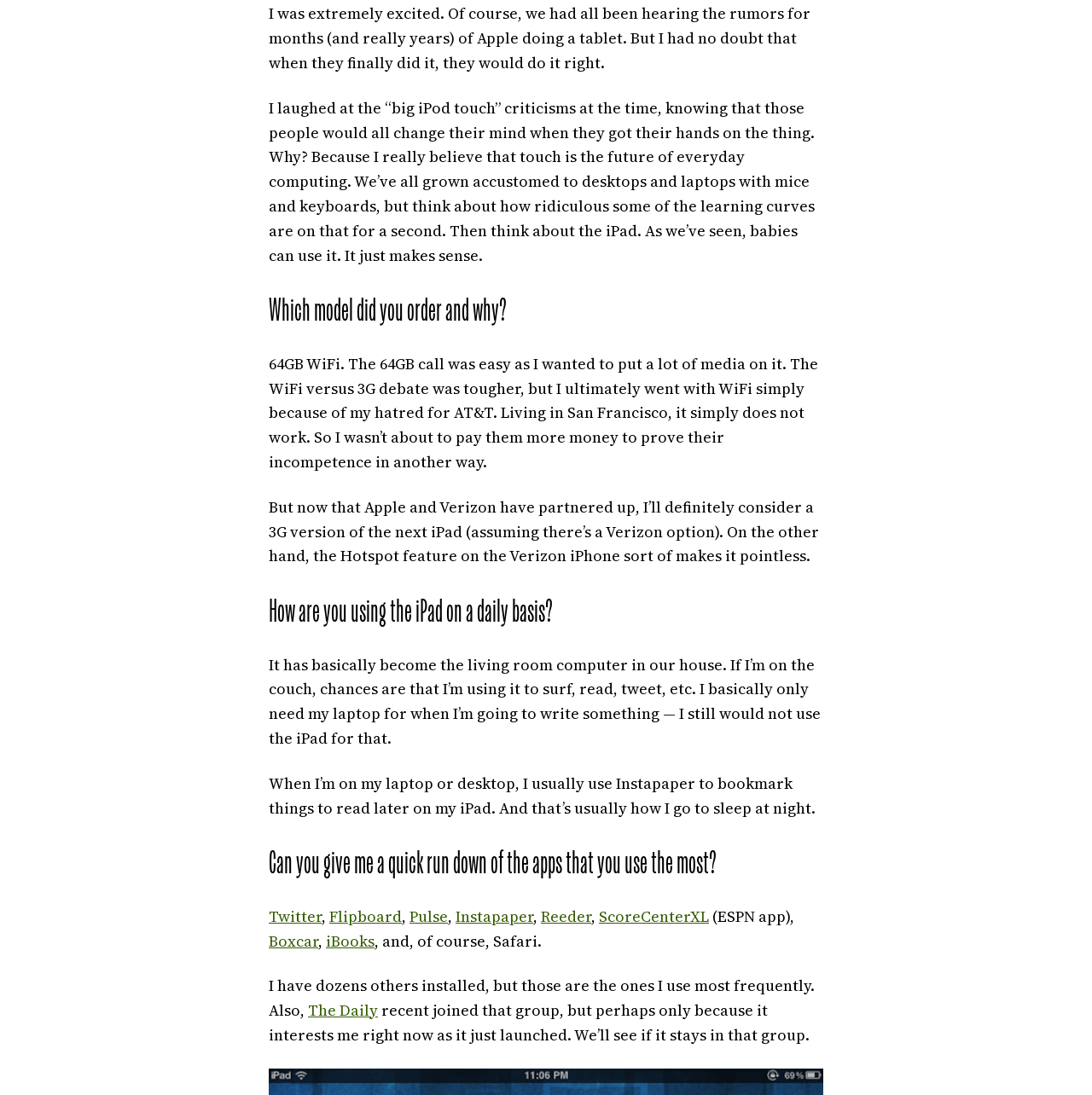Please answer the following question using a single word or phrase: 
What is the author's primary use for the iPad?

Surfing, reading, tweeting